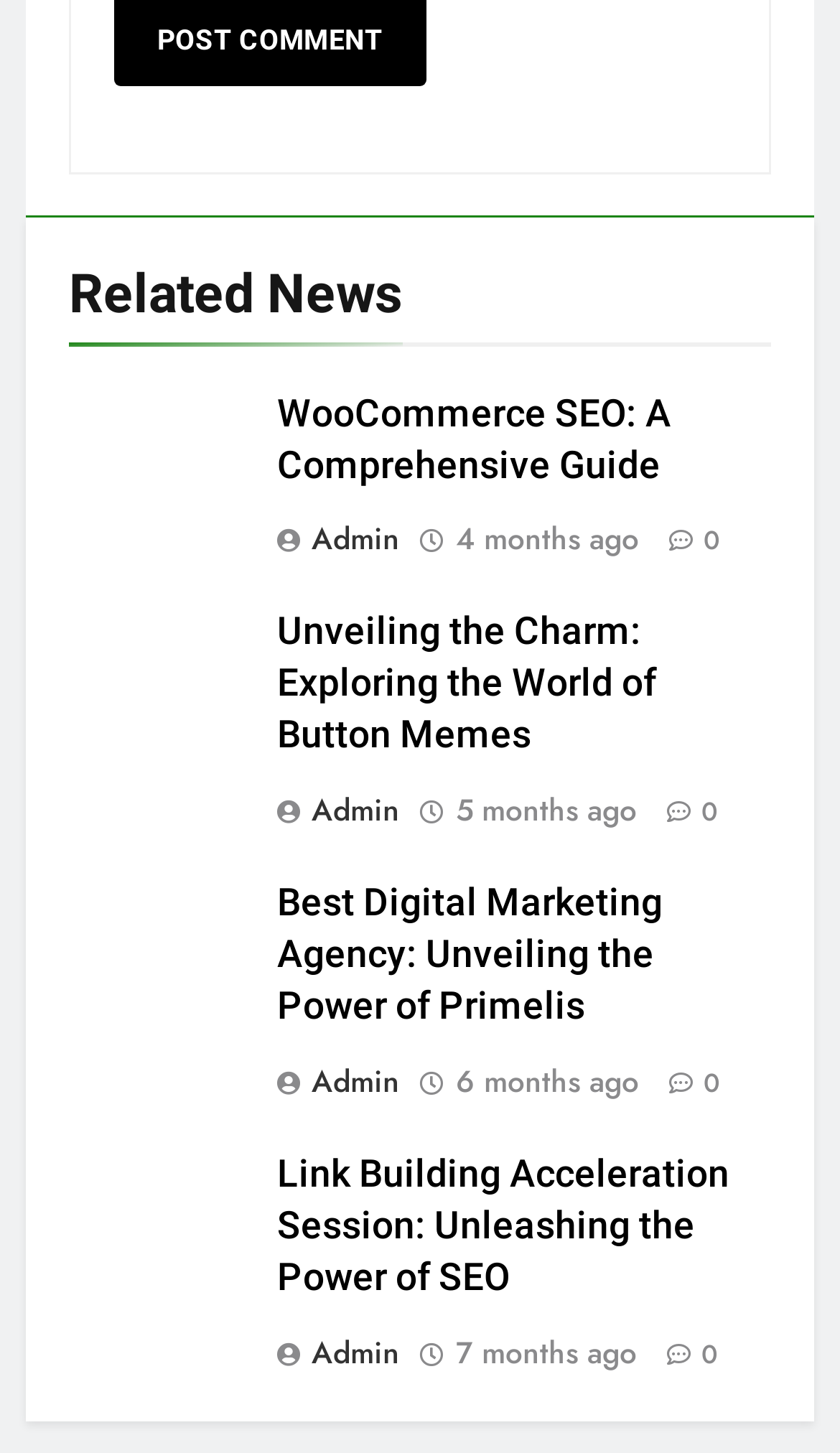Who is the author of the articles? Based on the screenshot, please respond with a single word or phrase.

Admin